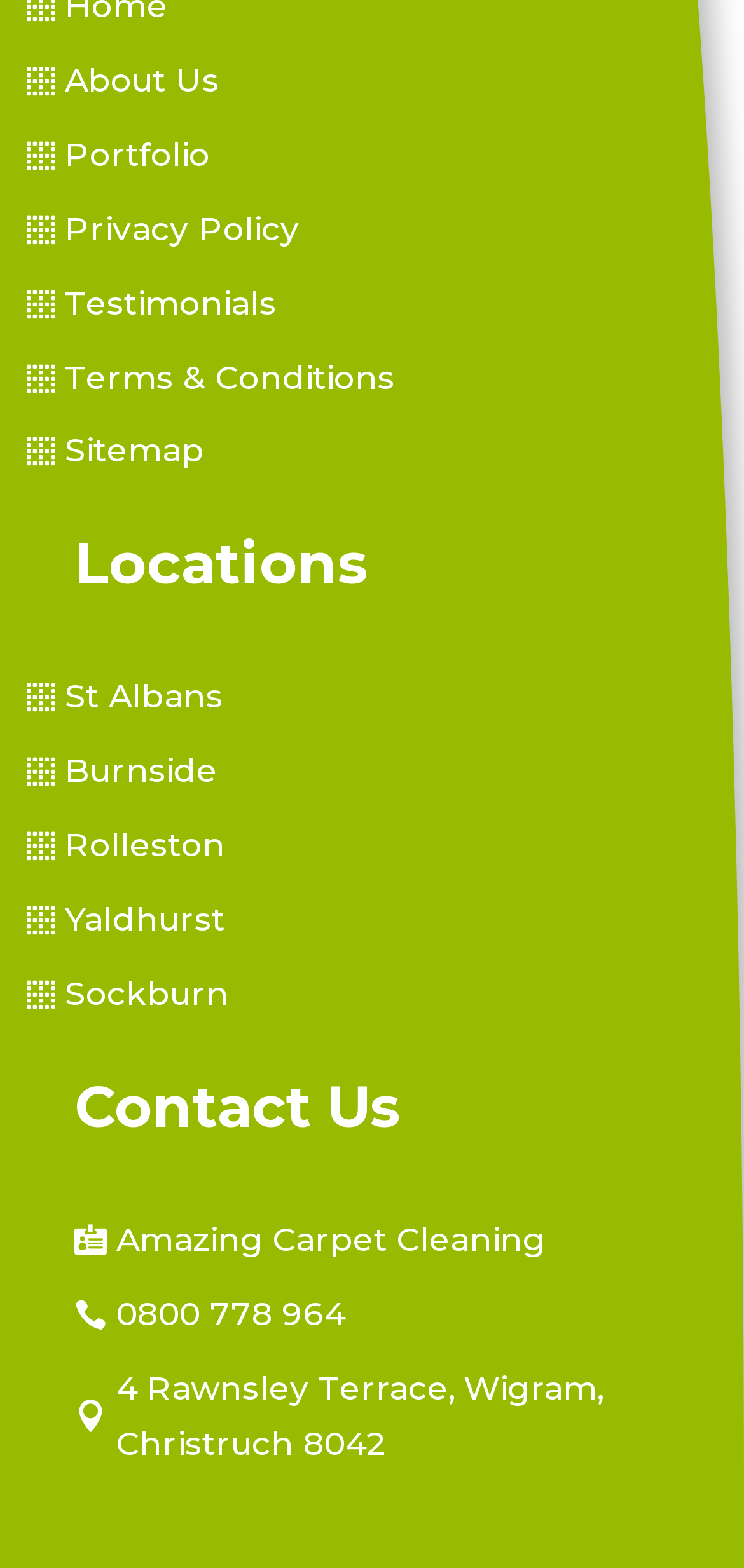Please provide the bounding box coordinates for the element that needs to be clicked to perform the instruction: "Click About Us". The coordinates must consist of four float numbers between 0 and 1, formatted as [left, top, right, bottom].

[0.036, 0.034, 0.295, 0.069]